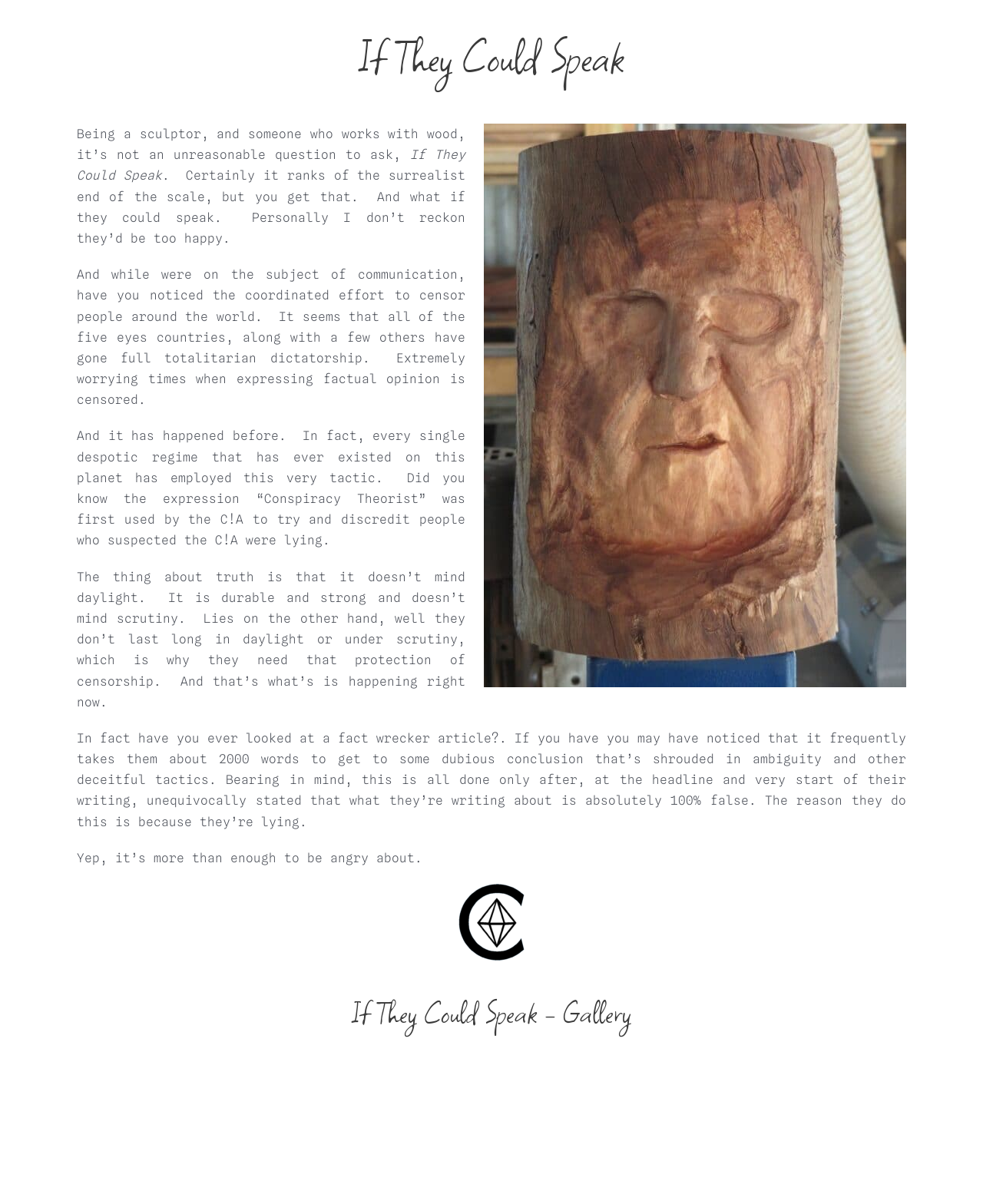Please extract the webpage's main title and generate its text content.

If They Could Speak